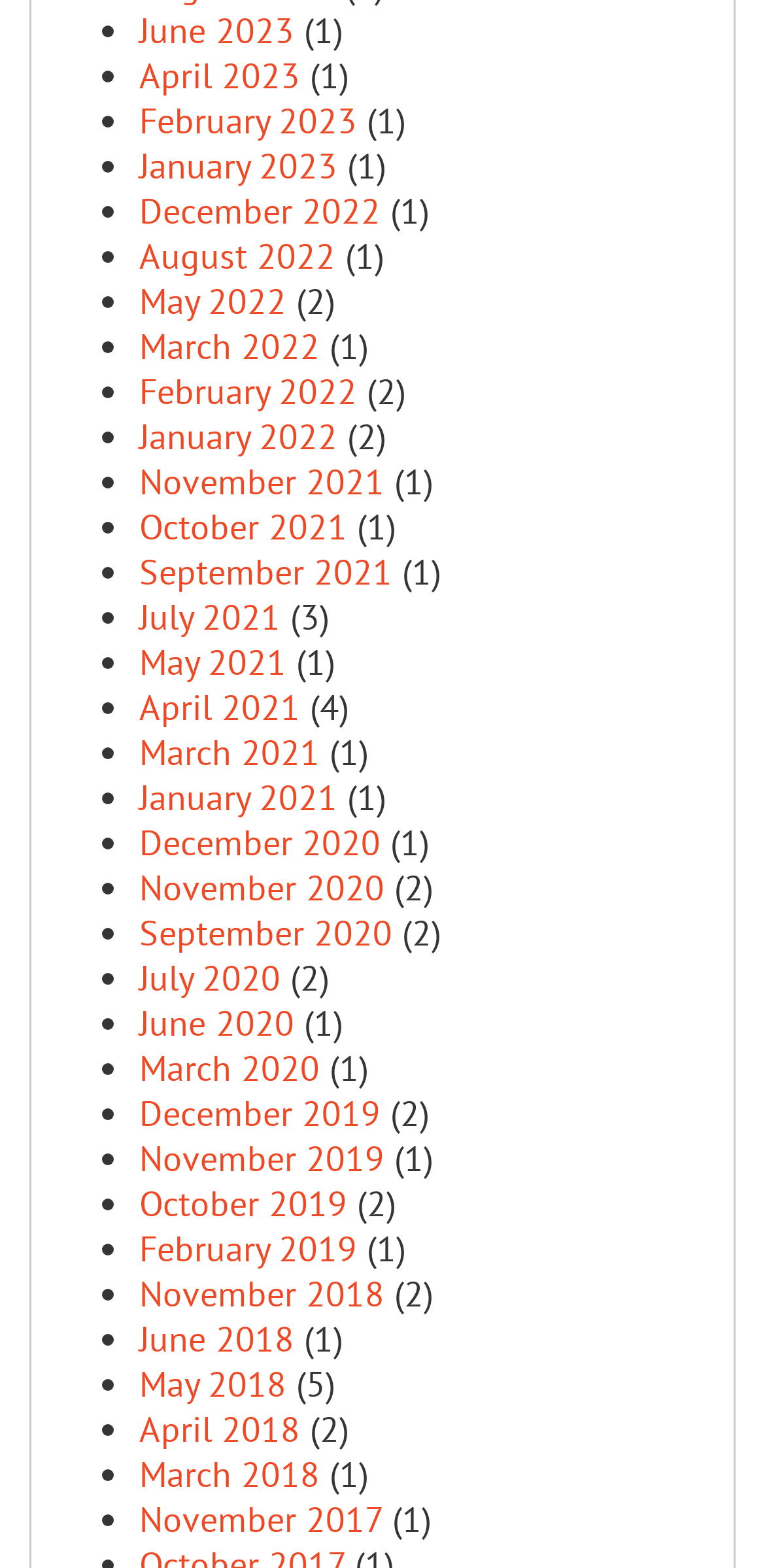Respond with a single word or phrase for the following question: 
How many months have two articles?

5